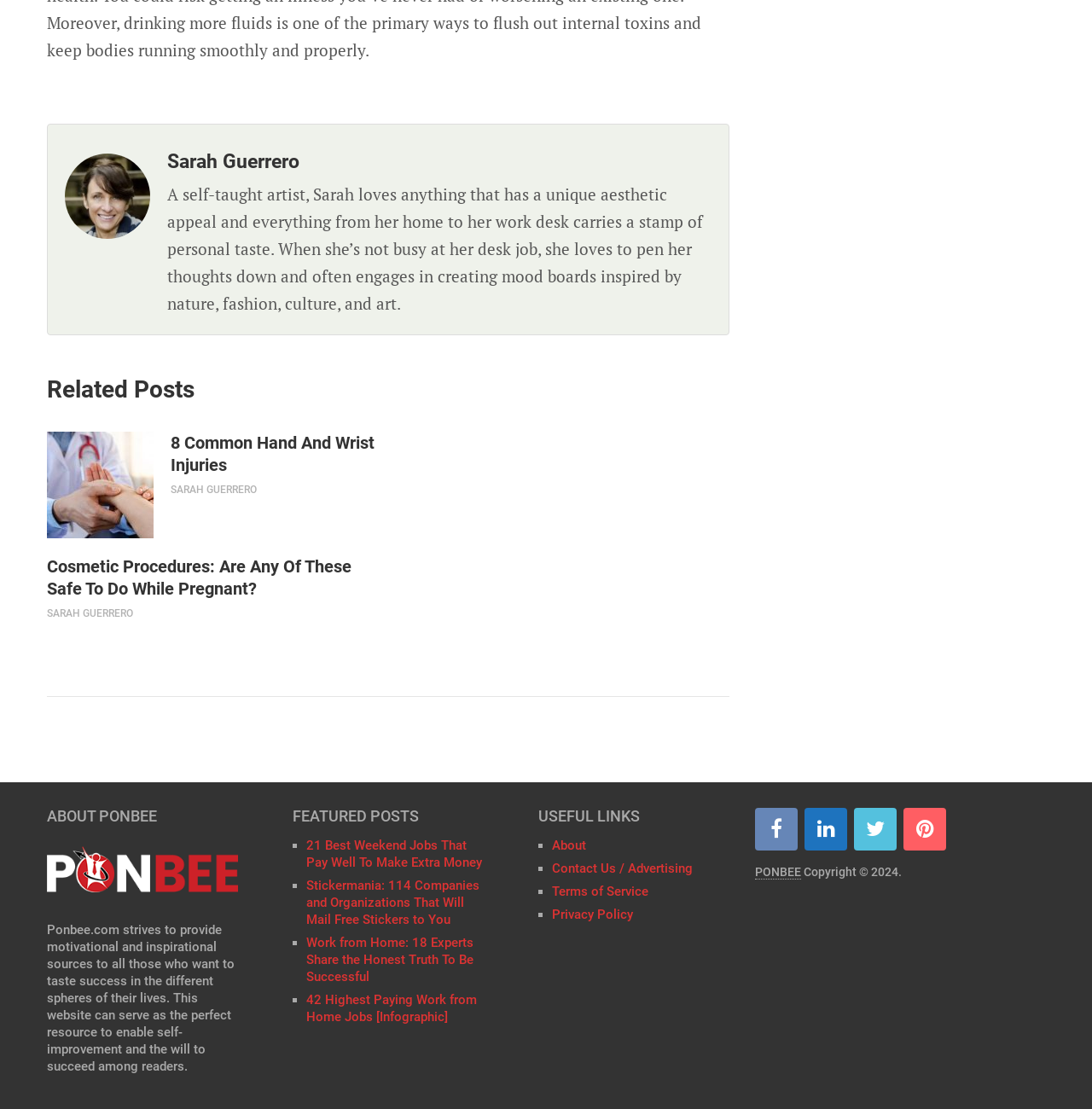Determine the coordinates of the bounding box that should be clicked to complete the instruction: "Follow Ponbee on social media". The coordinates should be represented by four float numbers between 0 and 1: [left, top, right, bottom].

[0.691, 0.728, 0.73, 0.767]